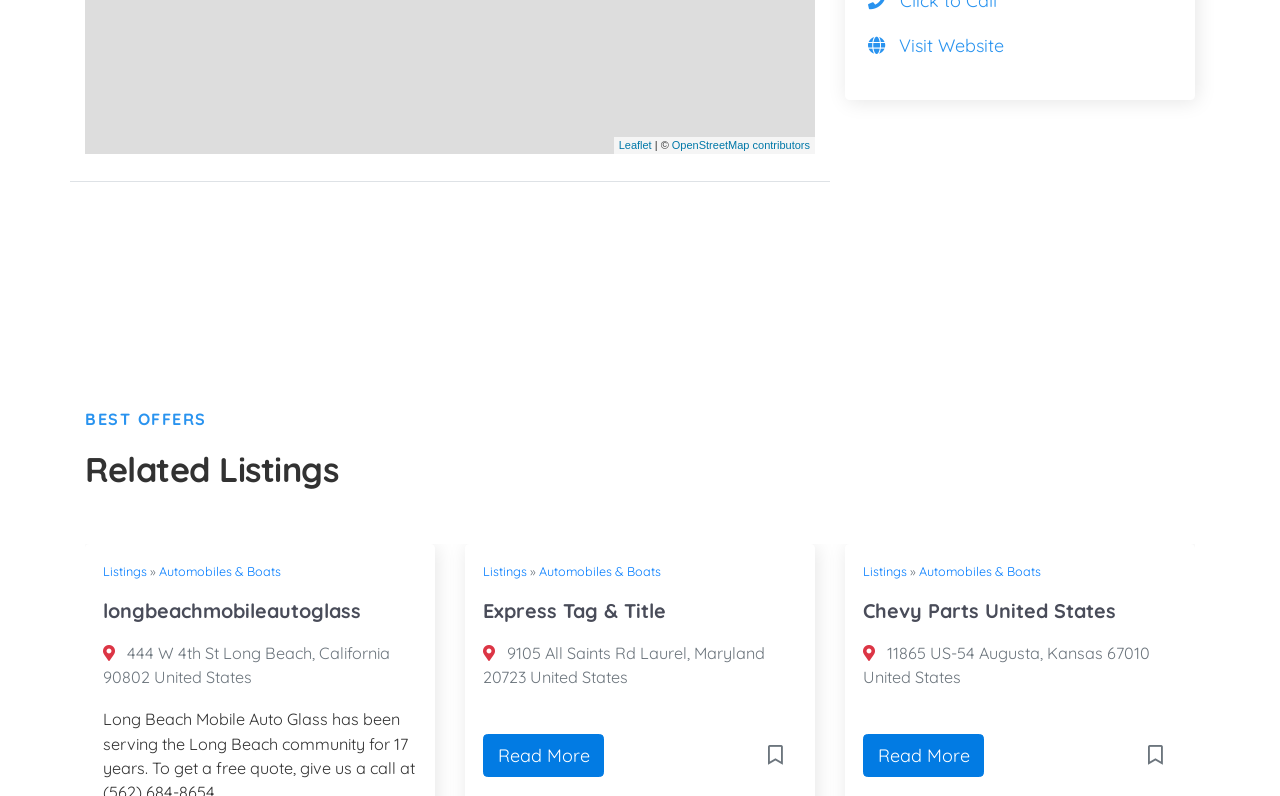Return the bounding box coordinates of the UI element that corresponds to this description: "Listings". The coordinates must be given as four float numbers in the range of 0 and 1, [left, top, right, bottom].

[0.377, 0.707, 0.412, 0.728]